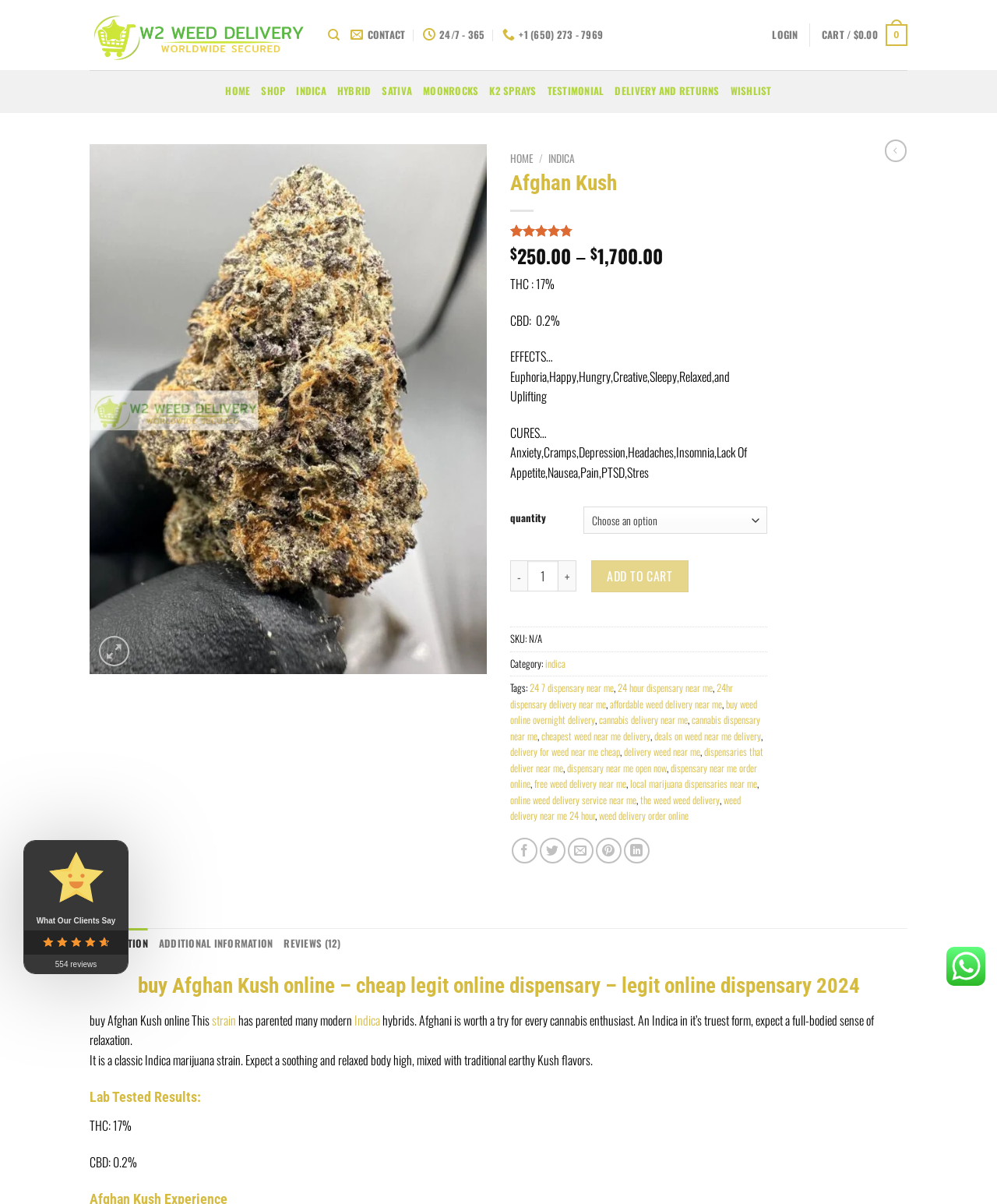Offer an in-depth caption of the entire webpage.

This webpage is an online dispensary where customers can buy Afghan Kush, a type of cannabis, and have it delivered to their doorstep within 24-48 hours worldwide. 

At the top of the page, there is a navigation menu with links to "Legit online dispensary discreet shipping", "Search", "CONTACT", "LOGIN", and "CART / $0.00 0". Below this menu, there are links to different categories, including "HOME", "SHOP", "INDICA", "HYBRID", "SATIVA", "MOONROCKS", "K2 SPRAYS", "TESTIMONIAL", "DELIVERY AND RETURNS", and "WISHLIST". 

On the left side of the page, there is a large image of Afghan Kush, with buttons to navigate to the previous or next product. Below the image, there is a link to "buy Afghan Kush online" and a wishlist button. 

The main content of the page is dedicated to the product description of Afghan Kush. The product name "Afghan Kush" is displayed in a large font, followed by a rating of 4.75 out of 5 based on customer reviews. The price of the product is listed as $250.00 - $1,700.00, depending on the quantity. The product details include THC and CBD levels, effects, and cures. 

Customers can select the quantity of the product they want to purchase using a dropdown menu. There are also buttons to add or remove the product from the cart. Below the product details, there are links to related products and tags, including "24 7 dispensary near me", "24 hour dispensary near me", and "buy weed online overnight delivery".